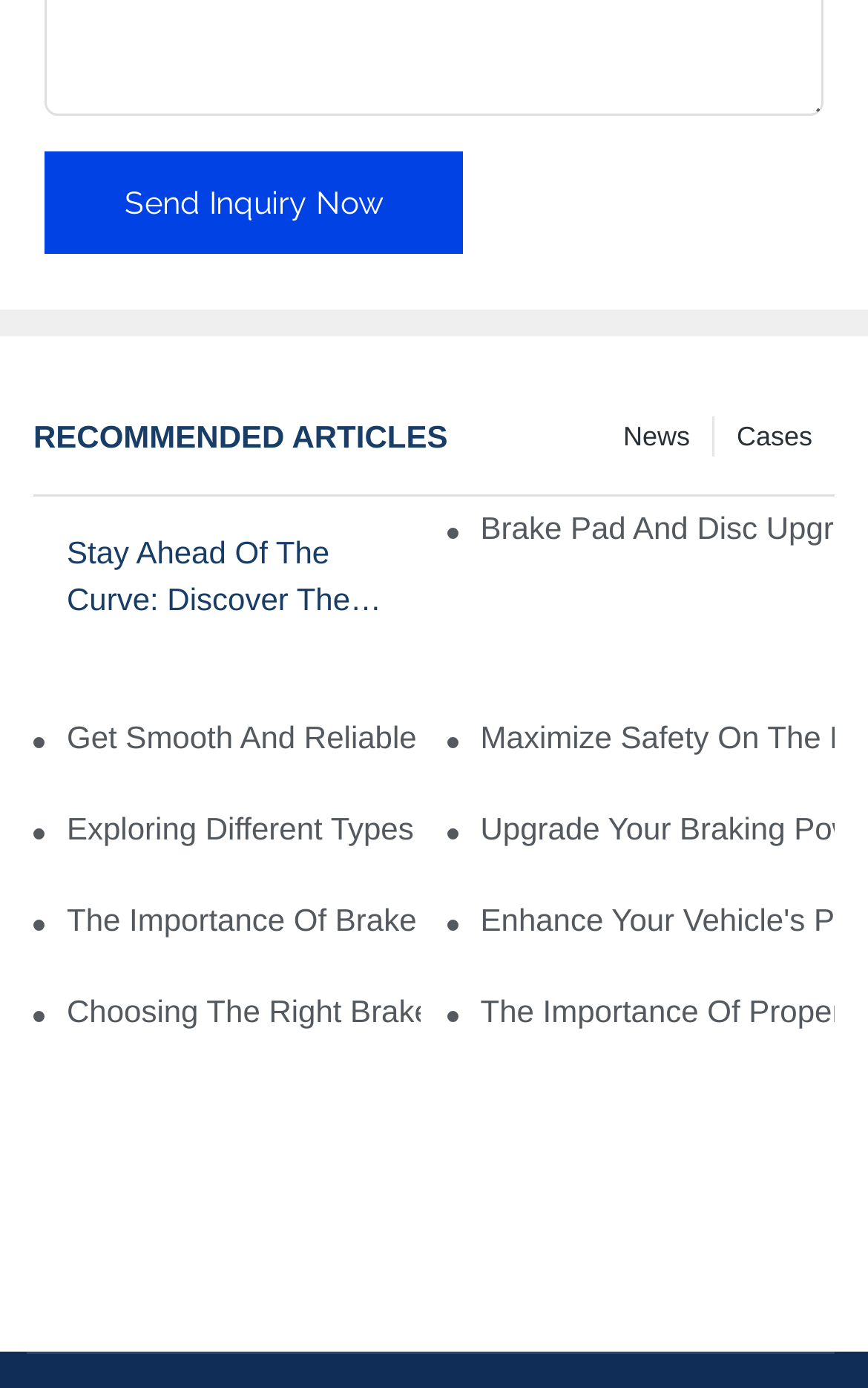Answer the question below with a single word or a brief phrase: 
Is the webpage focused on a specific type of vehicle?

No